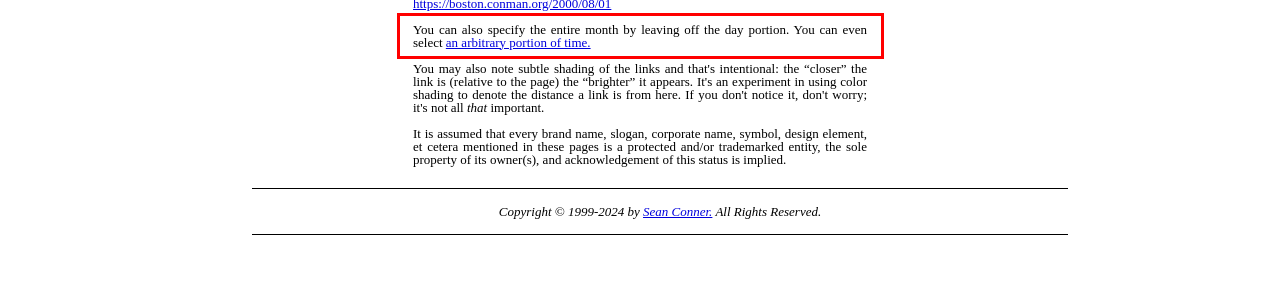Look at the provided screenshot of the webpage and perform OCR on the text within the red bounding box.

You can also specify the entire month by leaving off the day portion. You can even select an arbitrary portion of time.